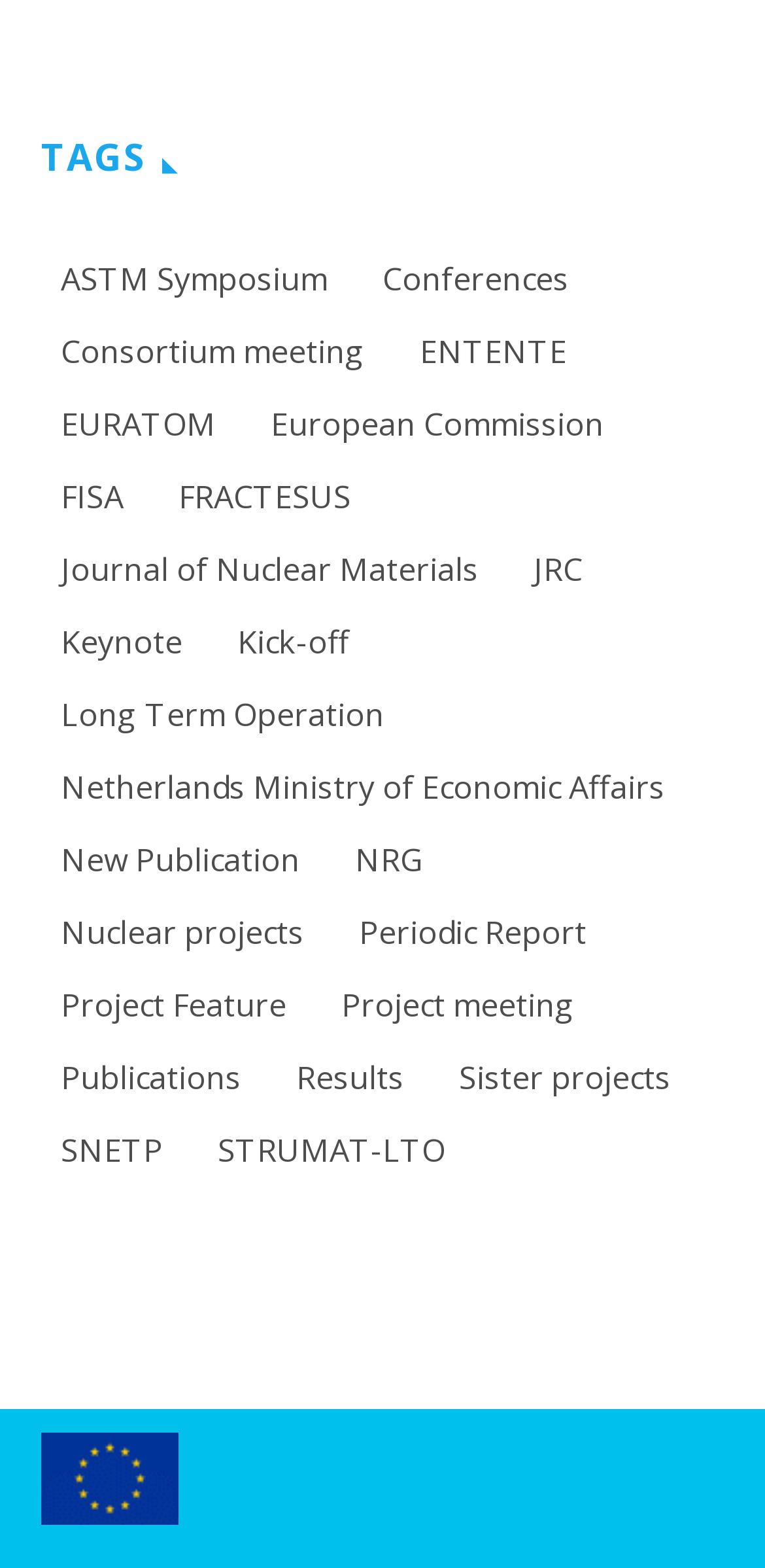Determine the bounding box coordinates of the section to be clicked to follow the instruction: "Explore Conferences". The coordinates should be given as four float numbers between 0 and 1, formatted as [left, top, right, bottom].

[0.474, 0.159, 0.769, 0.198]